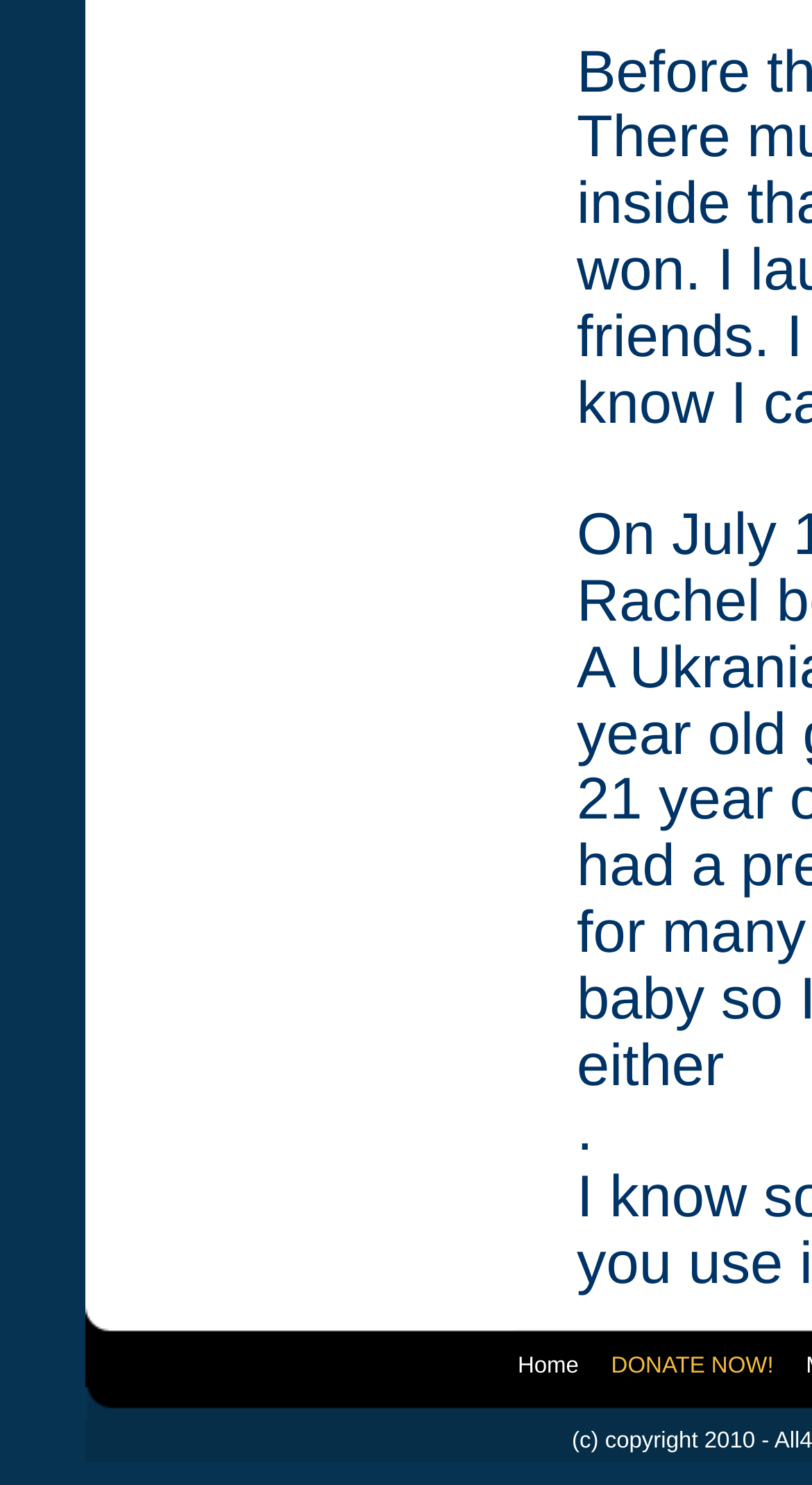Find and provide the bounding box coordinates for the UI element described with: "The Man in the Mirror".

None